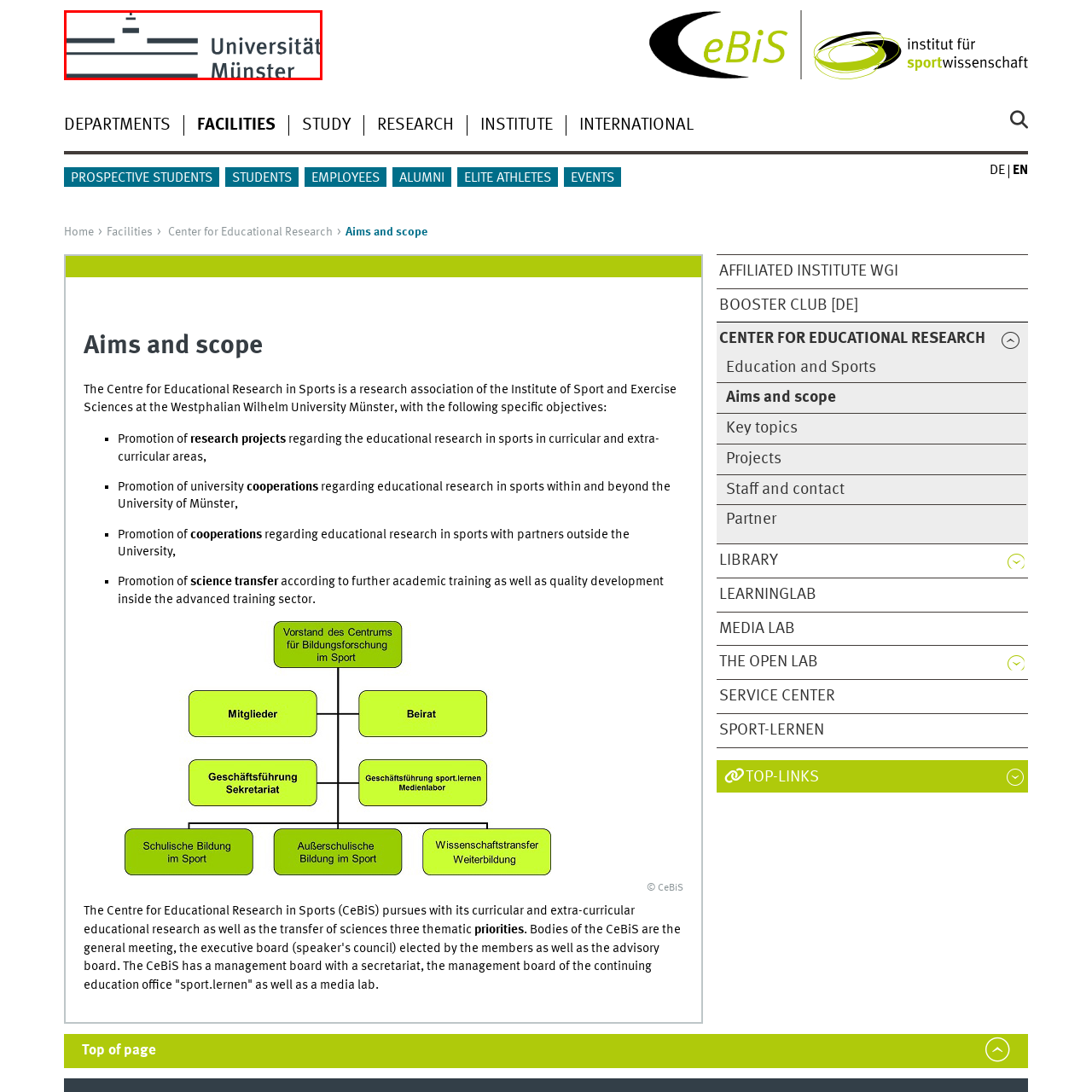Craft an in-depth description of the visual elements captured within the red box.

The image displays the logo of "Universität Münster," showcasing a modern and minimalistic design. The logo features a stylized graphic element accompanied by the institution's name prominently displayed in a sleek sans-serif typeface. This emblem symbolizes the university's commitment to education and research. "Universität Münster" is one of the leading universities in Germany, located in the city of Münster, known for its vibrant academic community and innovative research initiatives. This logo embodies the institution's identity and represents its various academic programs and research centers.